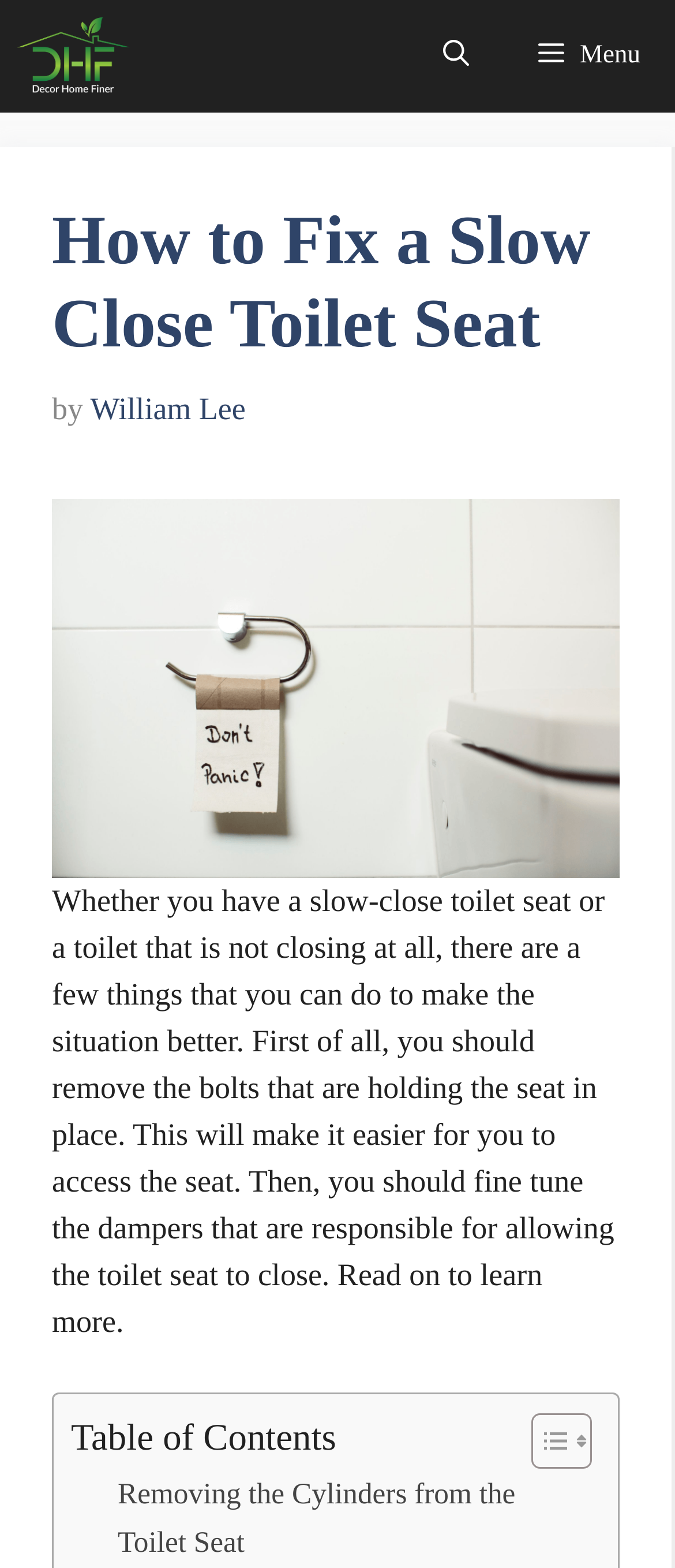Please predict the bounding box coordinates (top-left x, top-left y, bottom-right x, bottom-right y) for the UI element in the screenshot that fits the description: William Lee

[0.134, 0.25, 0.364, 0.272]